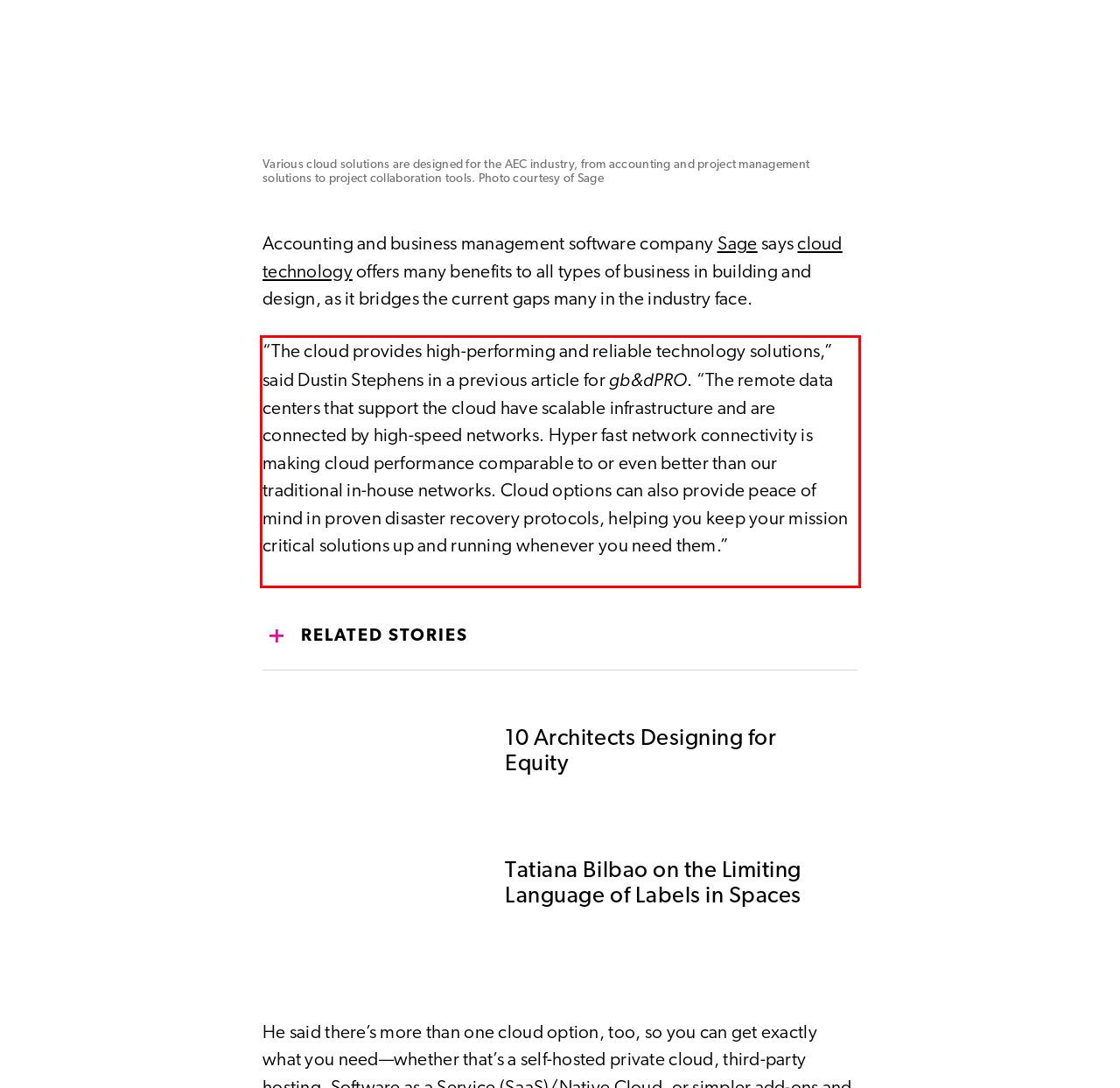Please extract the text content within the red bounding box on the webpage screenshot using OCR.

“The cloud provides high-performing and reliable technology solutions,” said Dustin Stephens in a previous article for gb&dPRO. “The remote data centers that support the cloud have scalable infrastructure and are connected by high-speed networks. Hyper fast network connectivity is making cloud performance comparable to or even better than our traditional in-house networks. Cloud options can also provide peace of mind in proven disaster recovery protocols, helping you keep your mission critical solutions up and running whenever you need them.”